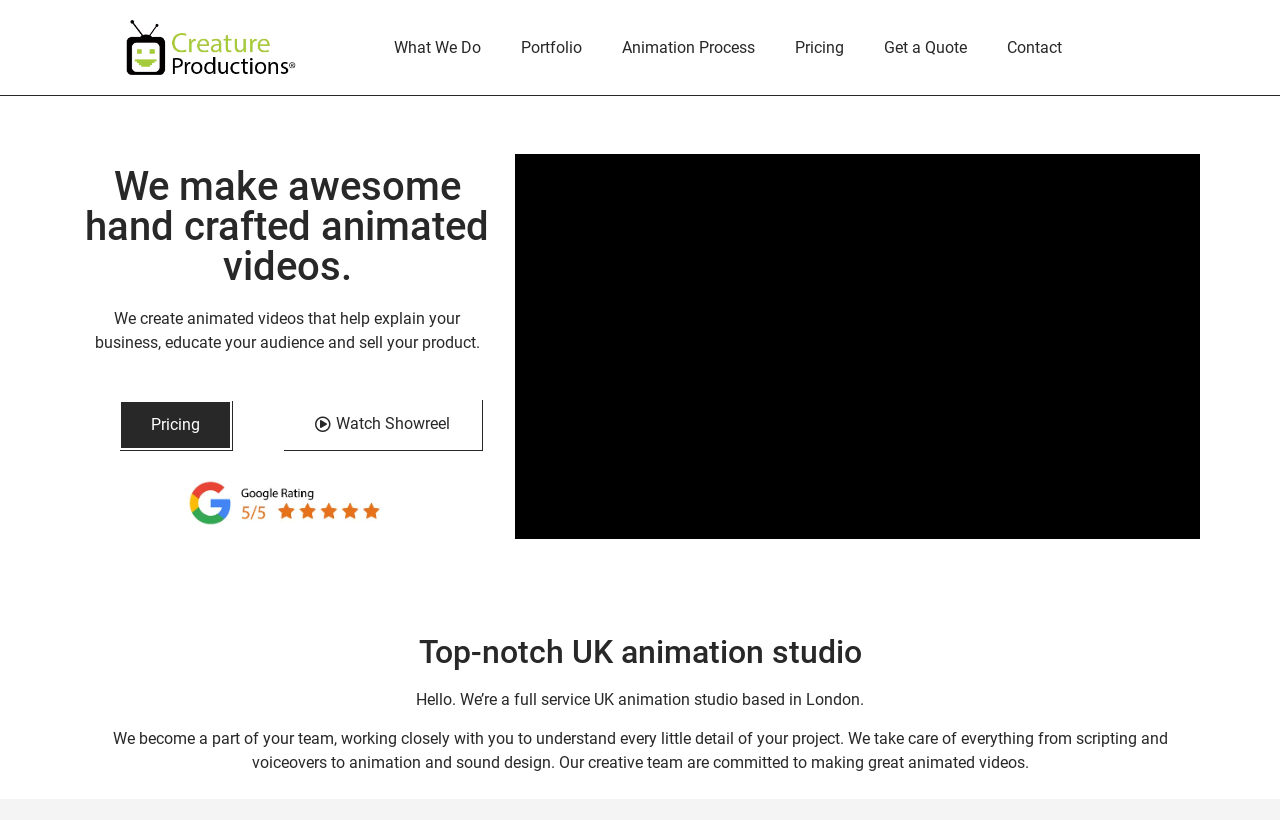What type of studio is Creature Productions?
Provide a detailed and well-explained answer to the question.

Based on the webpage, I can see that the logo of Creature Productions is present at the top, and the heading 'Top-notch UK animation studio' is also present, which indicates that Creature Productions is a UK animation studio.